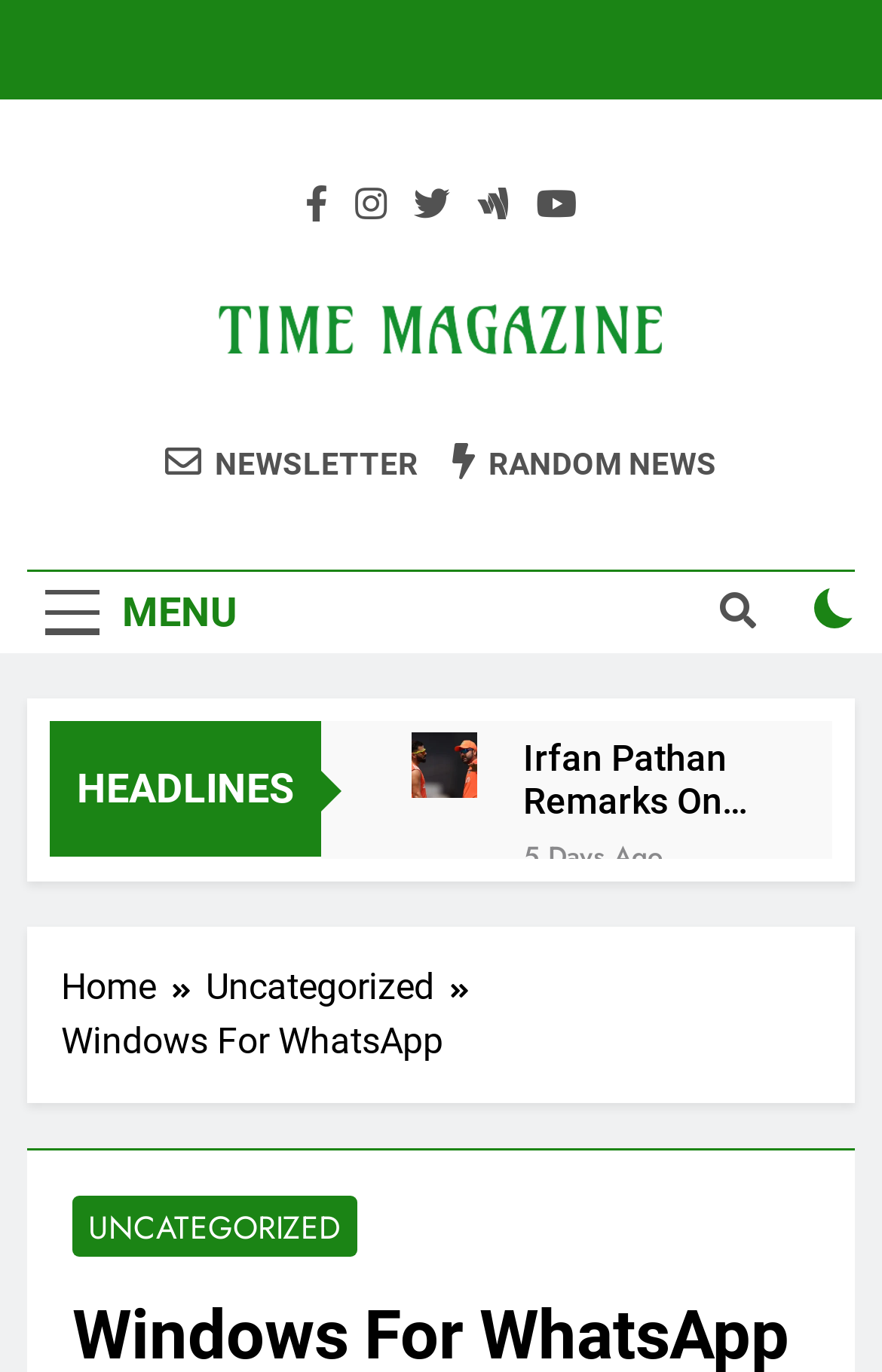Create a detailed summary of all the visual and textual information on the webpage.

This webpage appears to be a news article page from Time Magazine, with a focus on various news stories. At the top of the page, there are several social media links, including Facebook, Twitter, and Instagram, aligned horizontally. Below these links, the Time Magazine logo is displayed, along with a tagline "Get Your Daily News Fix".

On the left side of the page, there is a menu button labeled "MENU" and a checkbox. Above these elements, there is a "NEWSLETTER" link and a "RANDOM NEWS" link. The "HEADLINES" section is located below these links.

The main content of the page is divided into several sections, each featuring a news article with an image, headline, and timestamp. There are four news articles in total, each with a similar layout. The articles are arranged vertically, with the most recent one at the top.

The first article is about Irfan Pathan's remarks on the Indian cricket lineup, with a timestamp of 5 days ago. The second article is about Nishant Dev becoming the first Indian male boxer to secure a Paris Olympics quota, with a timestamp of 6 days ago. The third article focuses on Indian shooters' performance in the World Cup ahead of the Paris Olympics, also with a timestamp of 6 days ago. The fourth article is about Alia Bhatt's journey to international stardom, with a timestamp of 1 week ago.

At the bottom of the page, there is a navigation section labeled "Breadcrumbs" with links to the home page and the "Uncategorized" section. The page title "Windows For WhatsApp" is displayed prominently at the bottom of the page.